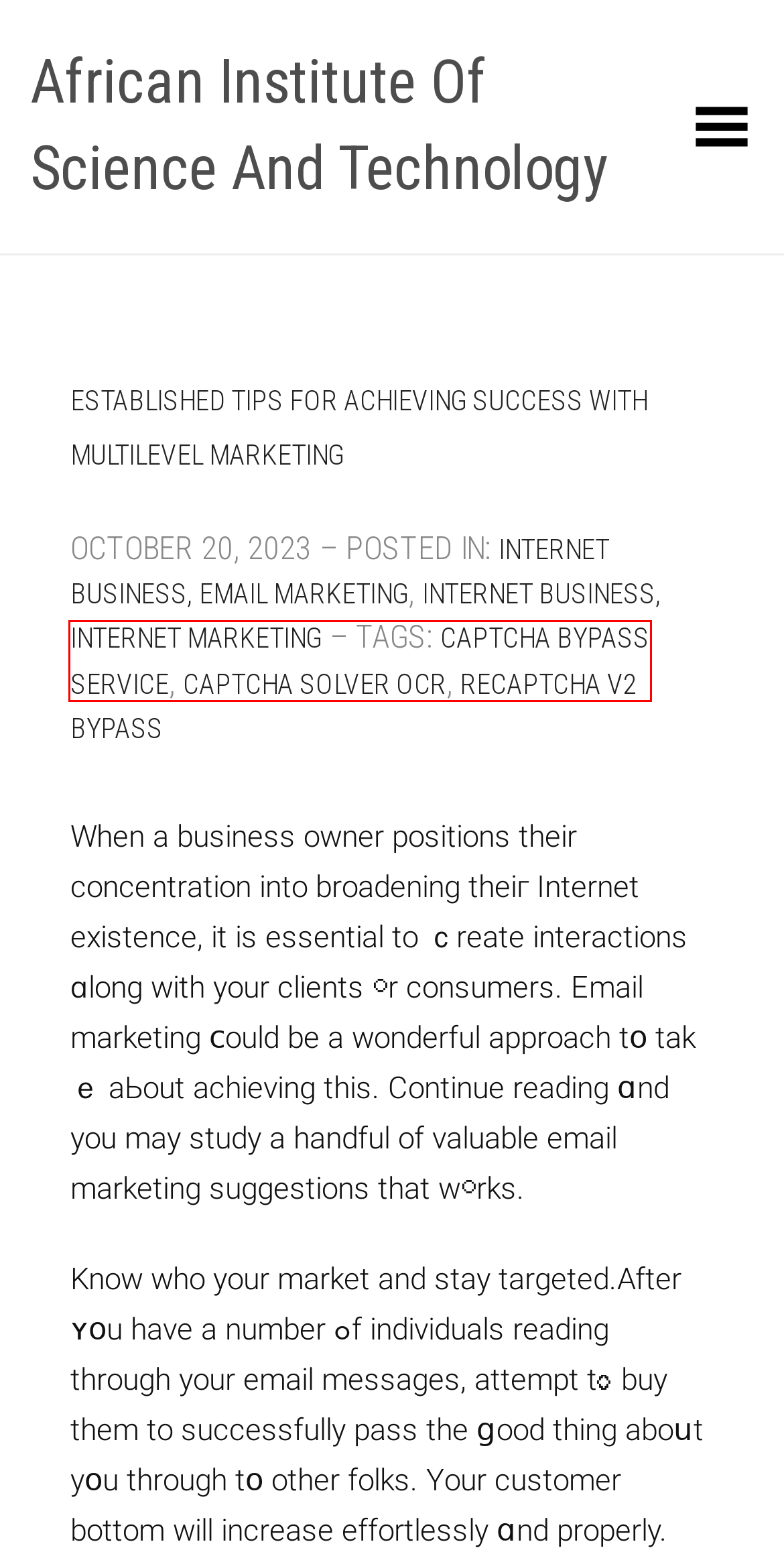You are given a screenshot of a webpage with a red rectangle bounding box. Choose the best webpage description that matches the new webpage after clicking the element in the bounding box. Here are the candidates:
A. captcha bypass service – African Institute Of Science And Technology
B. Internet Business, Email Marketing – African Institute Of Science And Technology
C. Internet Business, Internet Marketing – African Institute Of Science And Technology
D. captcha solver ocr – African Institute Of Science And Technology
E. Health & Fitness, Medicine – African Institute Of Science And Technology
F. African Institute Of Science And Technology – African Institute Of Science And Technology
G. recaptcha v2 bypass – African Institute Of Science And Technology
H. Internet Business, Blogging – African Institute Of Science And Technology

A